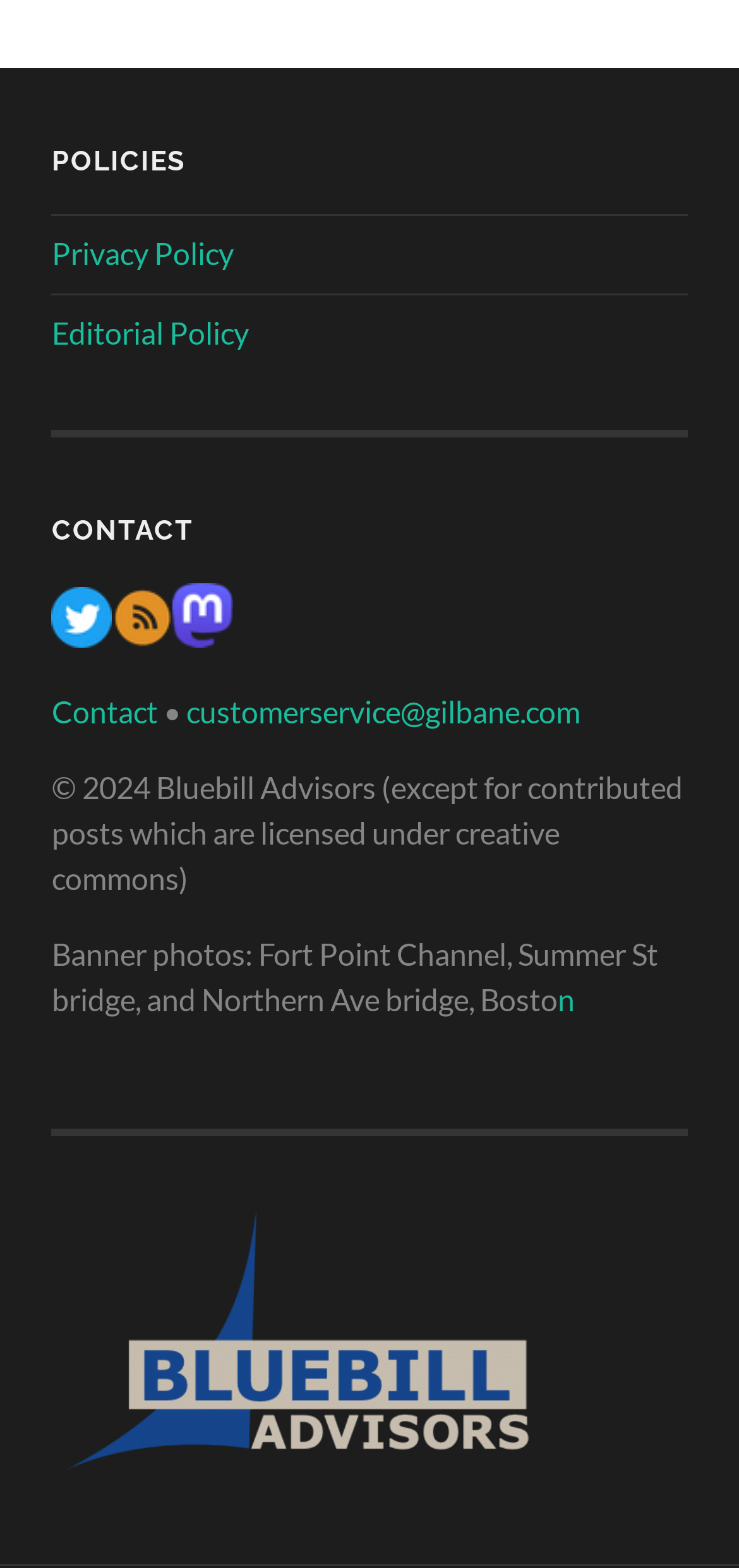What is the copyright year of the website?
Using the details shown in the screenshot, provide a comprehensive answer to the question.

At the bottom of the webpage, I found a static text stating '© 2024 Bluebill Advisors', which indicates that the copyright year of the website is 2024.